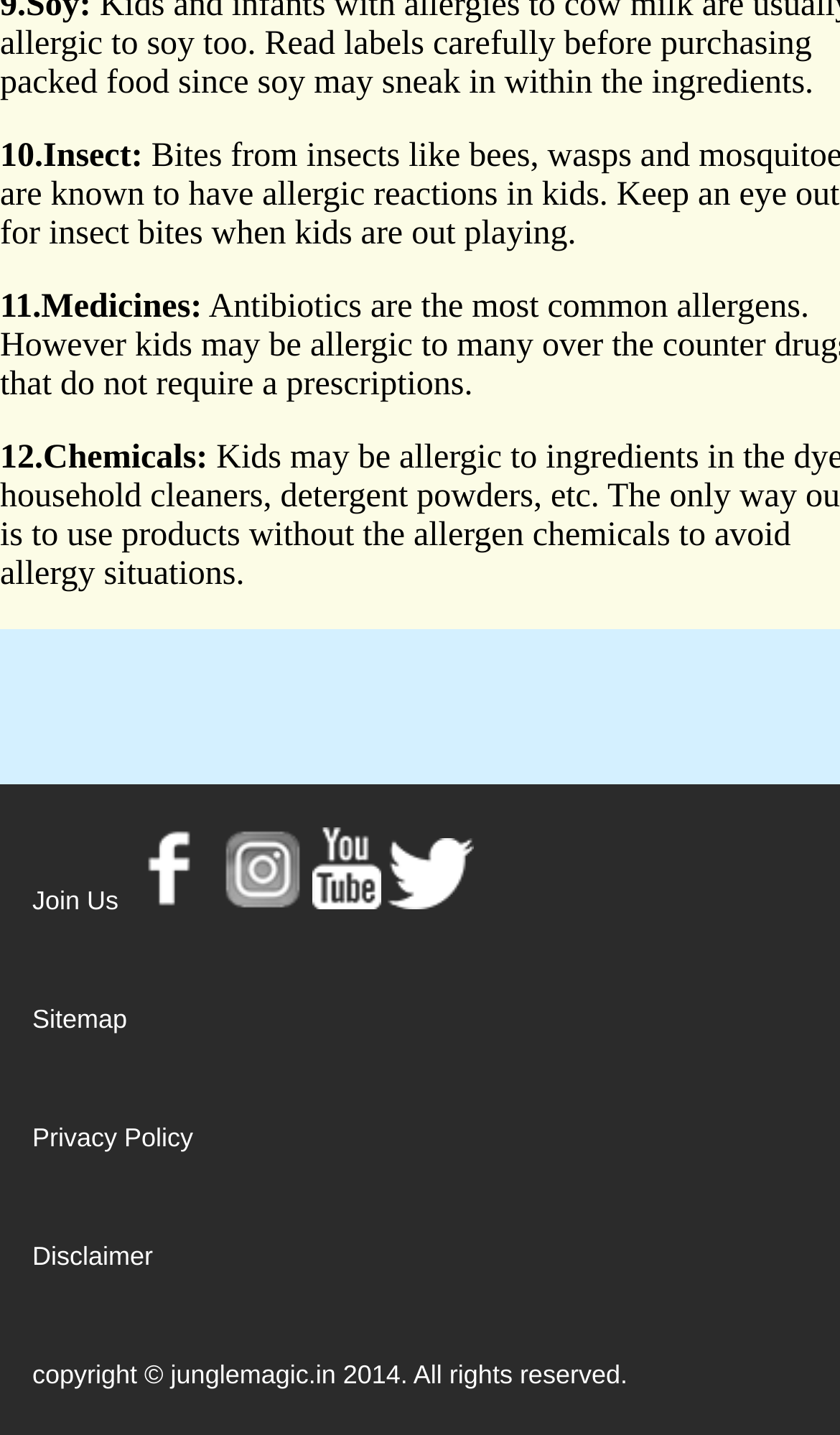What is the copyright year?
Using the visual information from the image, give a one-word or short-phrase answer.

2014